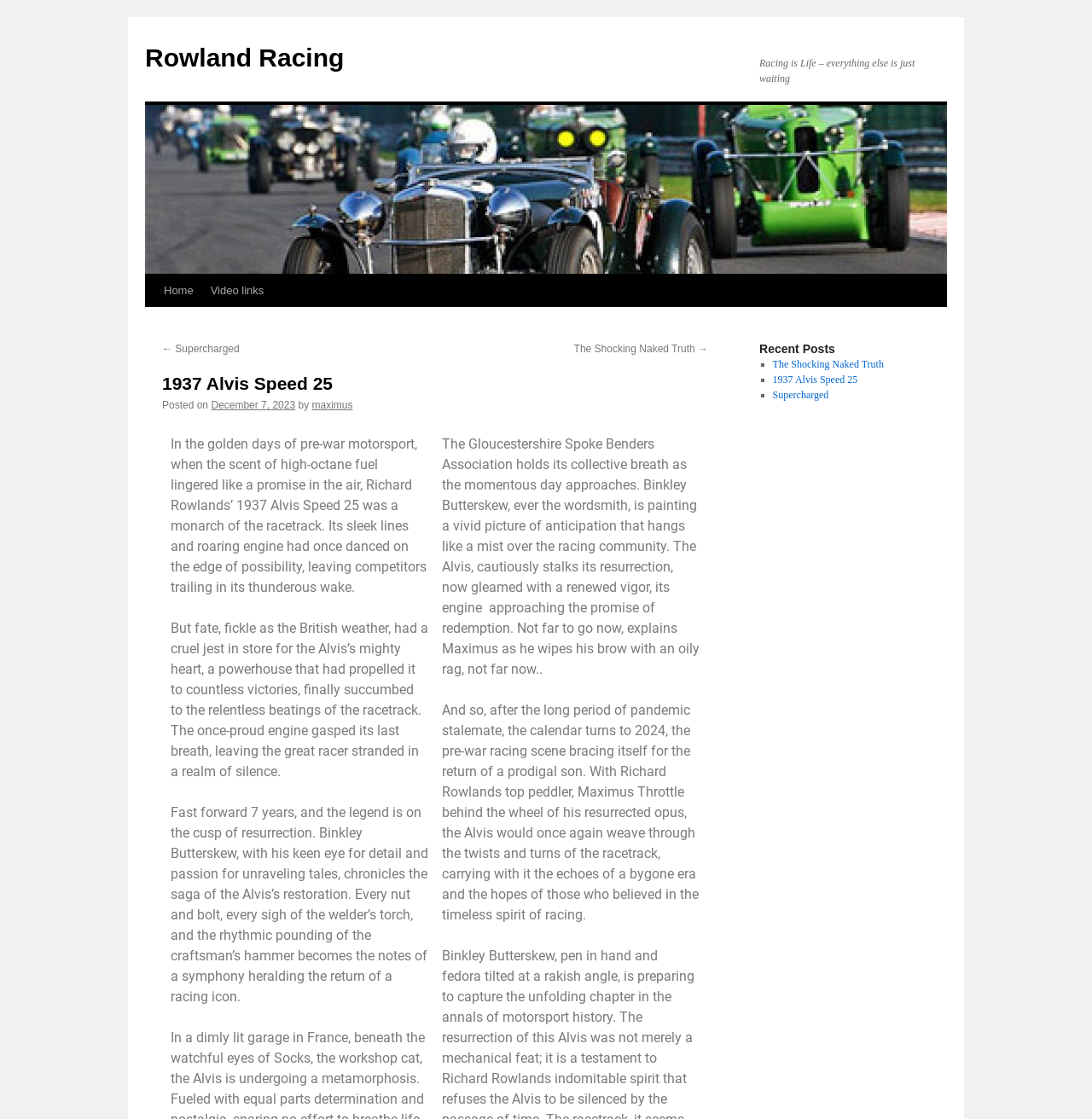Identify the webpage's primary heading and generate its text.

1937 Alvis Speed 25